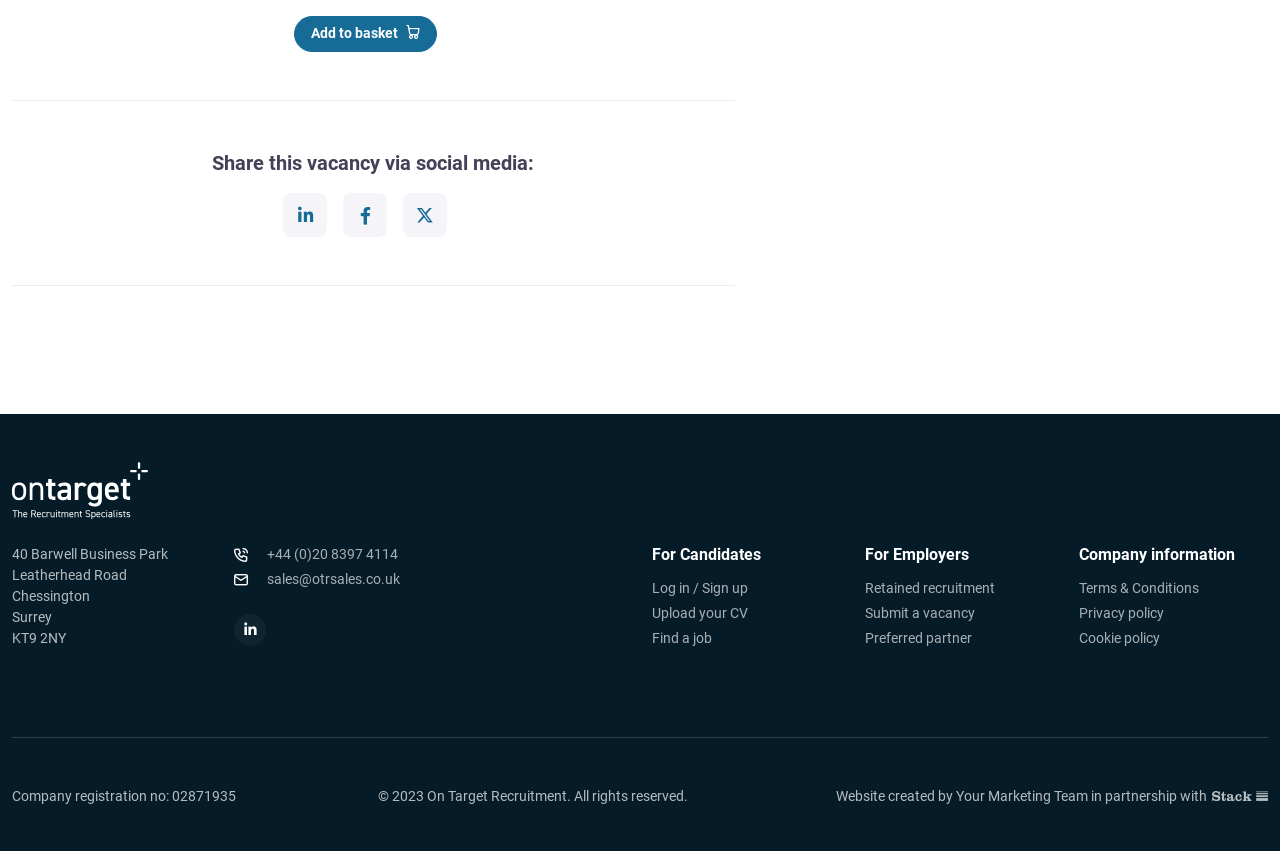What is the postcode of the company address?
Could you please answer the question thoroughly and with as much detail as possible?

The company address is located at the top of the webpage, and the postcode is 'KT9 2NY', which is part of the address.